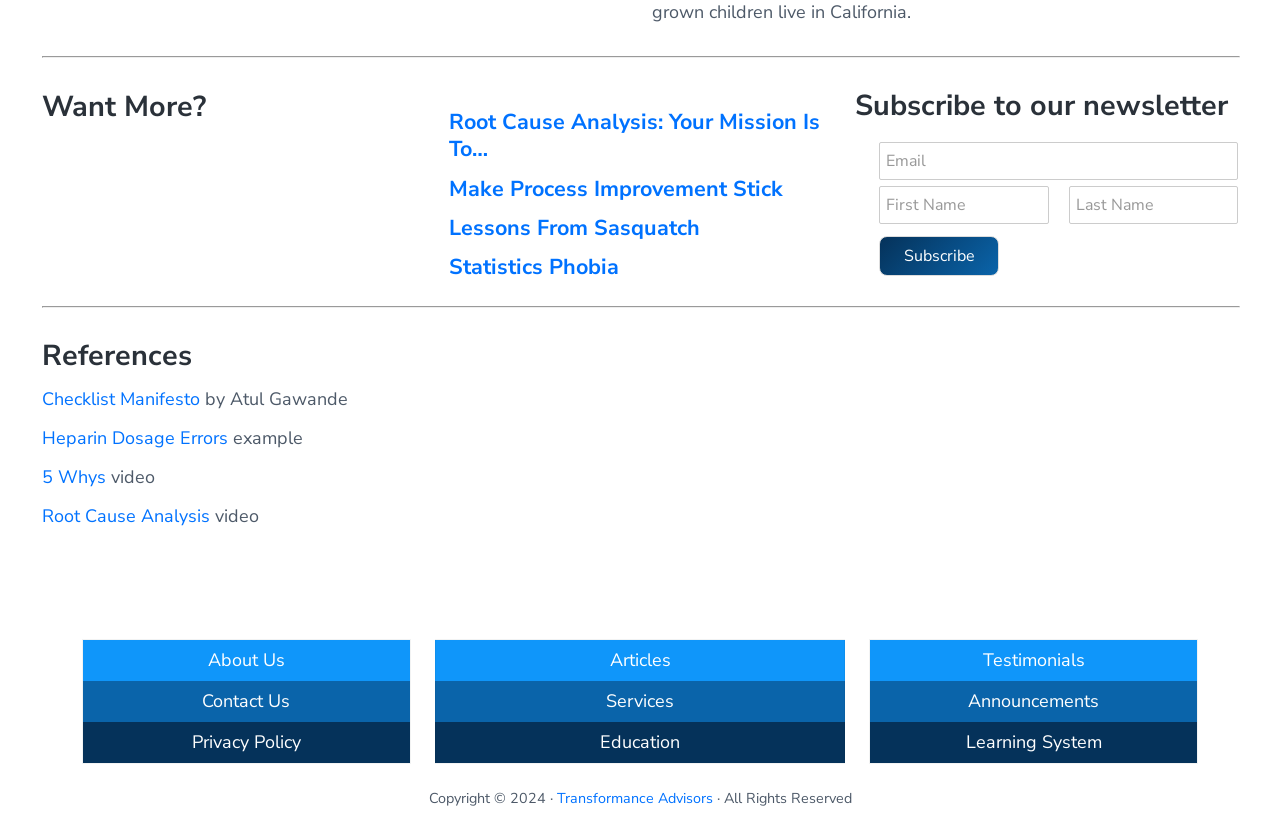Determine the bounding box coordinates of the element that should be clicked to execute the following command: "Learn about Statistics Phobia".

[0.35, 0.304, 0.483, 0.34]